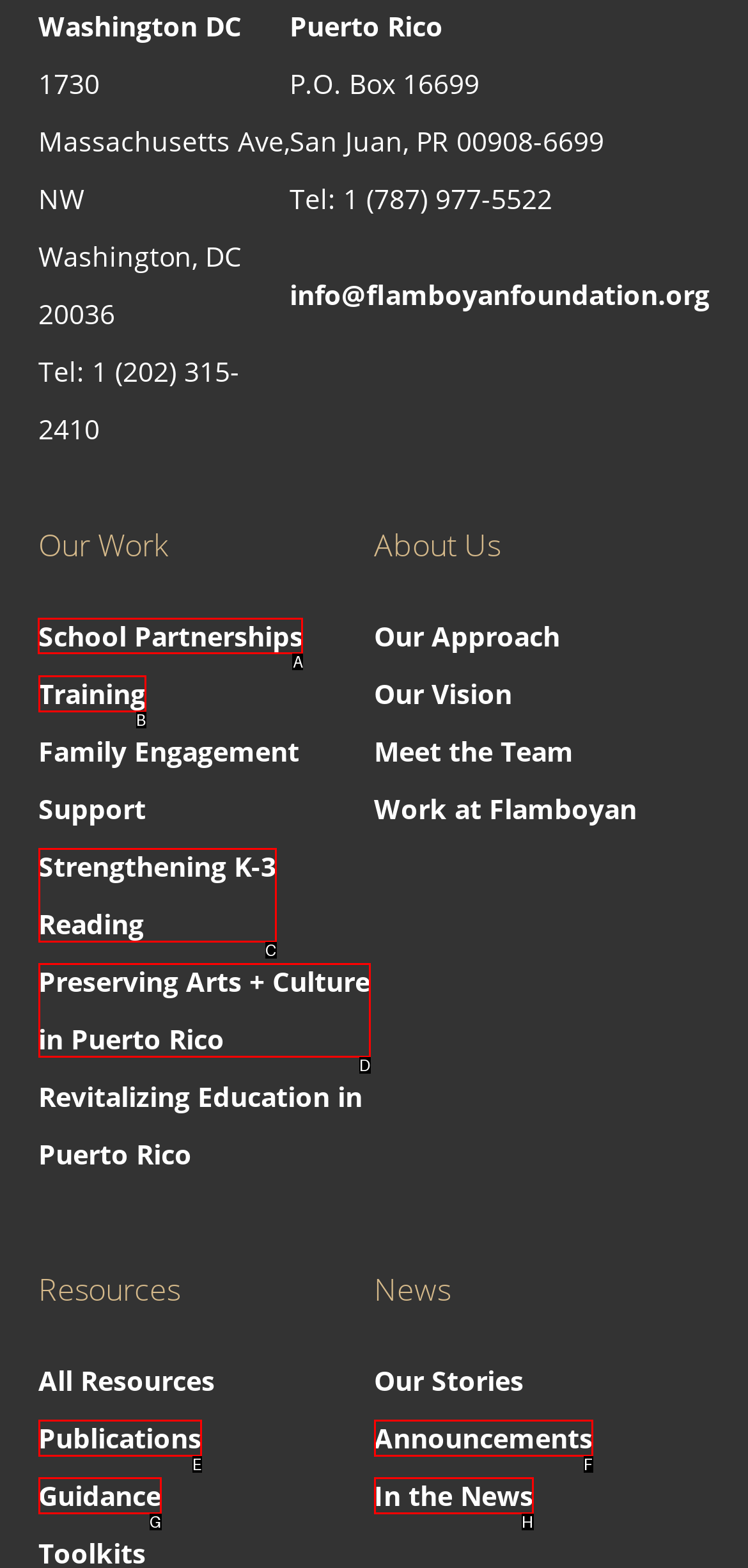Determine the appropriate lettered choice for the task: View School Partnerships. Reply with the correct letter.

A